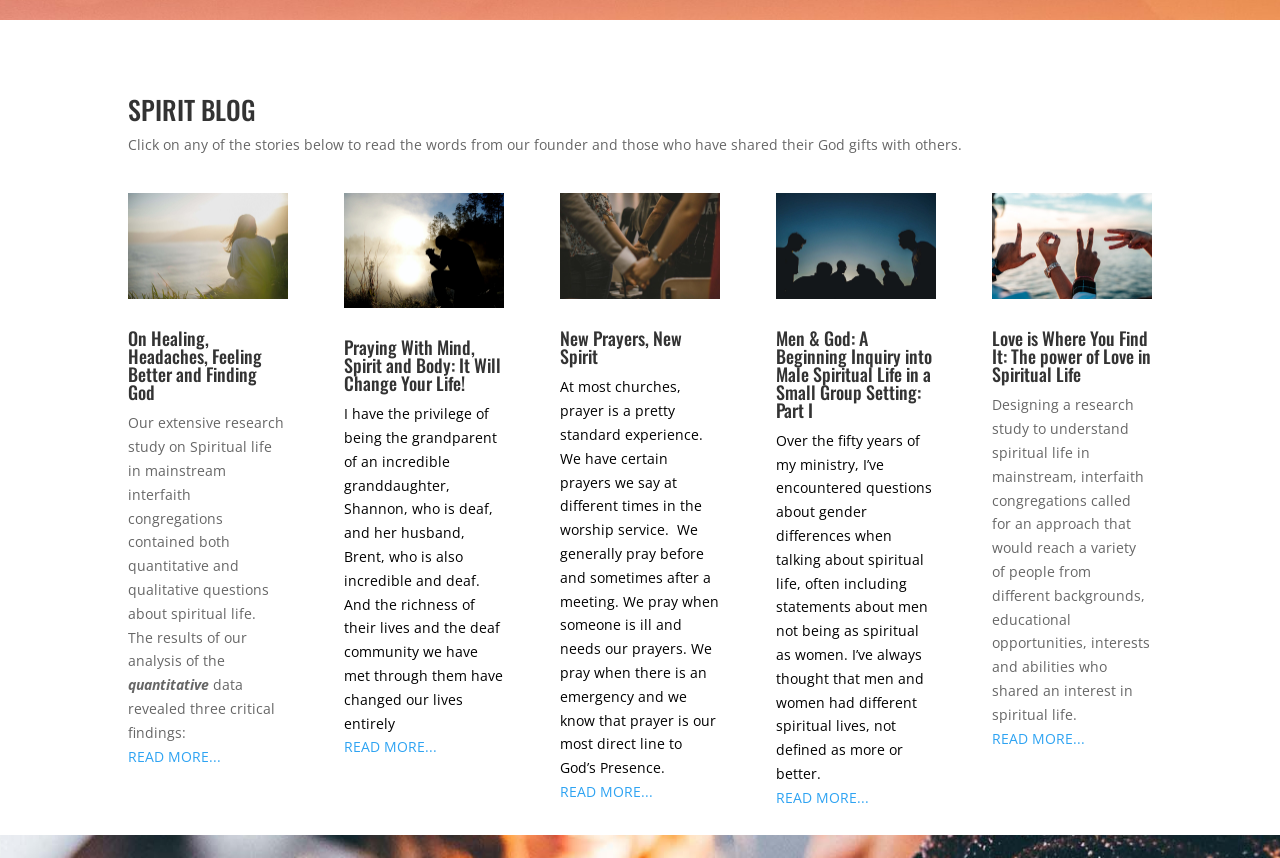Bounding box coordinates are specified in the format (top-left x, top-left y, bottom-right x, bottom-right y). All values are floating point numbers bounded between 0 and 1. Please provide the bounding box coordinate of the region this sentence describes: READ MORE...

[0.269, 0.859, 0.341, 0.882]